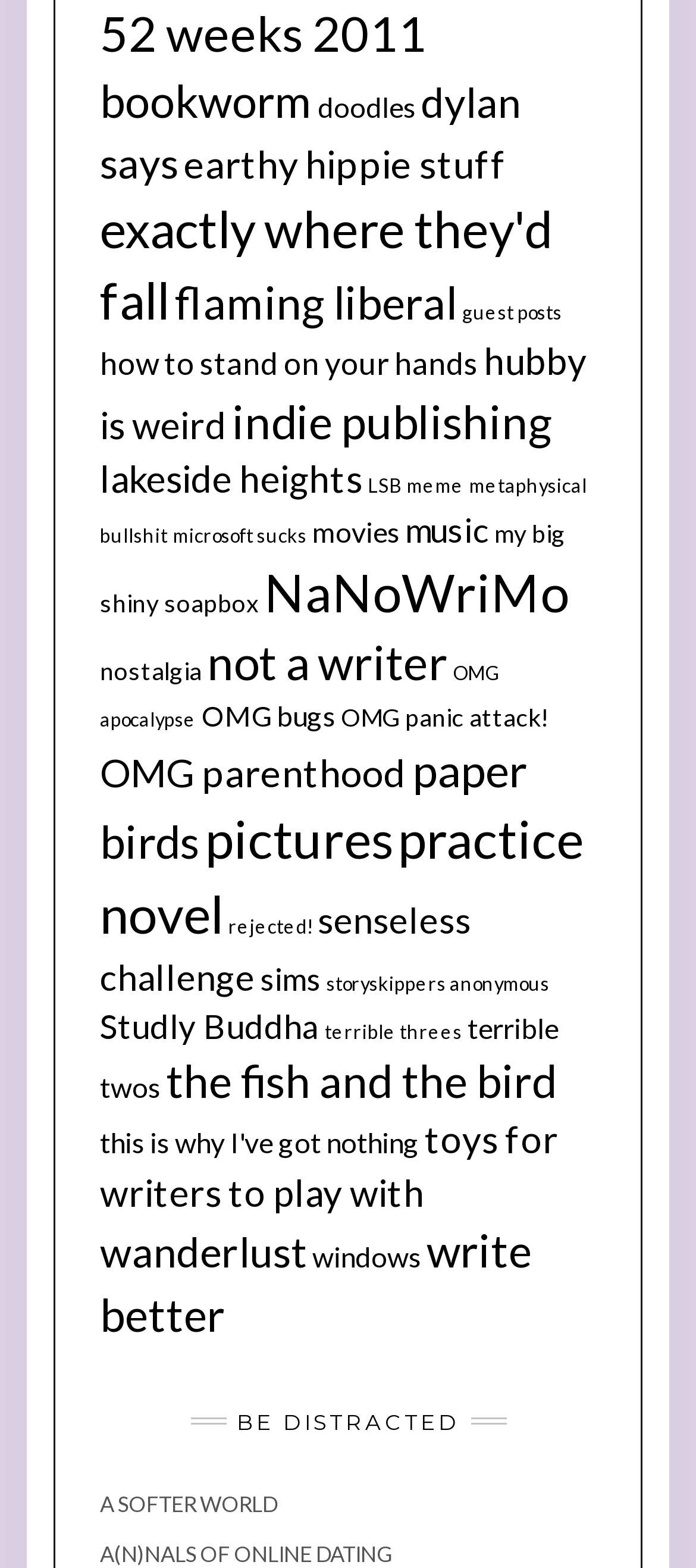How many categories are there?
Please provide a single word or phrase based on the screenshot.

34